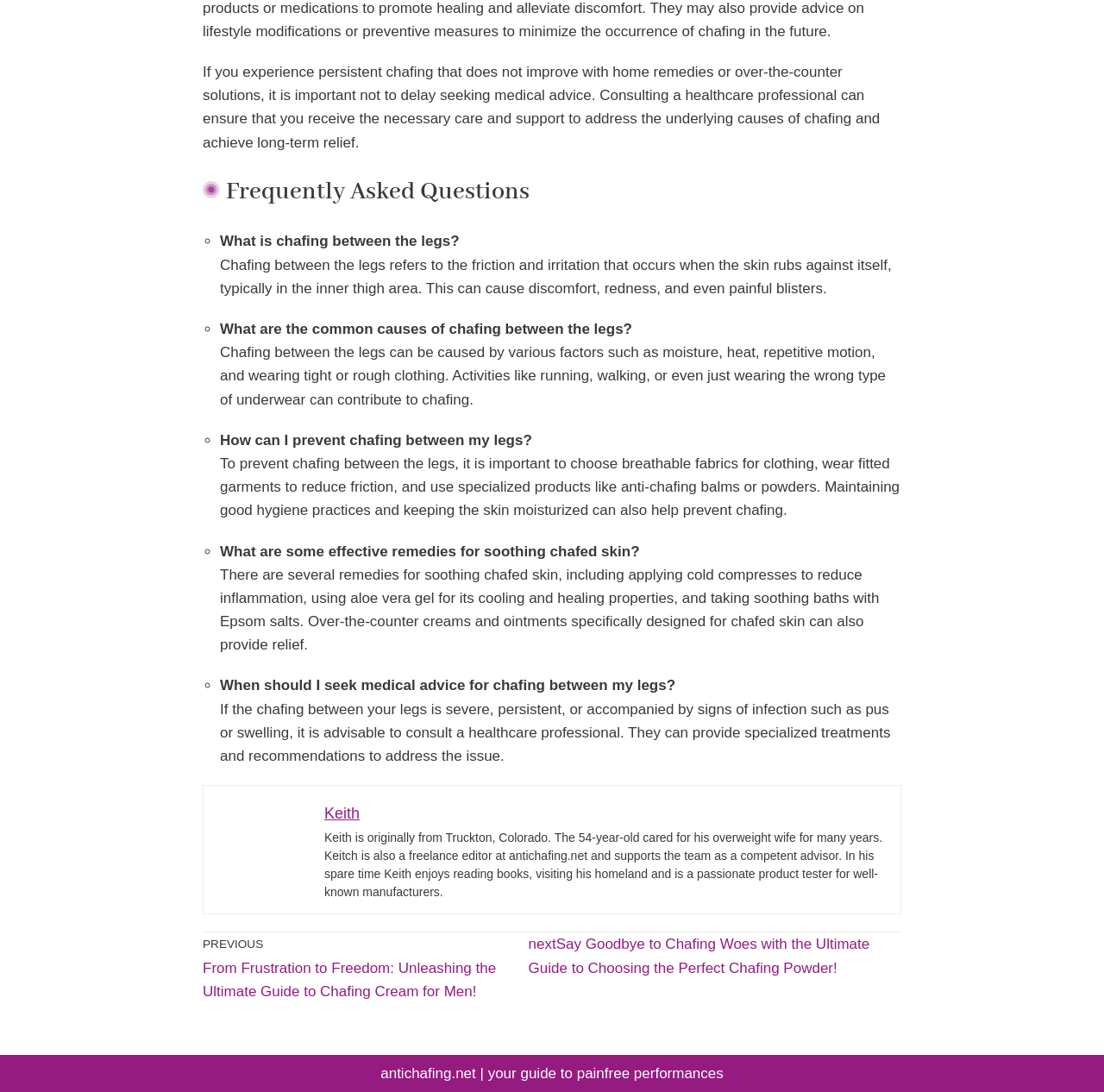Given the description of a UI element: "Keith", identify the bounding box coordinates of the matching element in the webpage screenshot.

[0.294, 0.95, 0.326, 0.966]